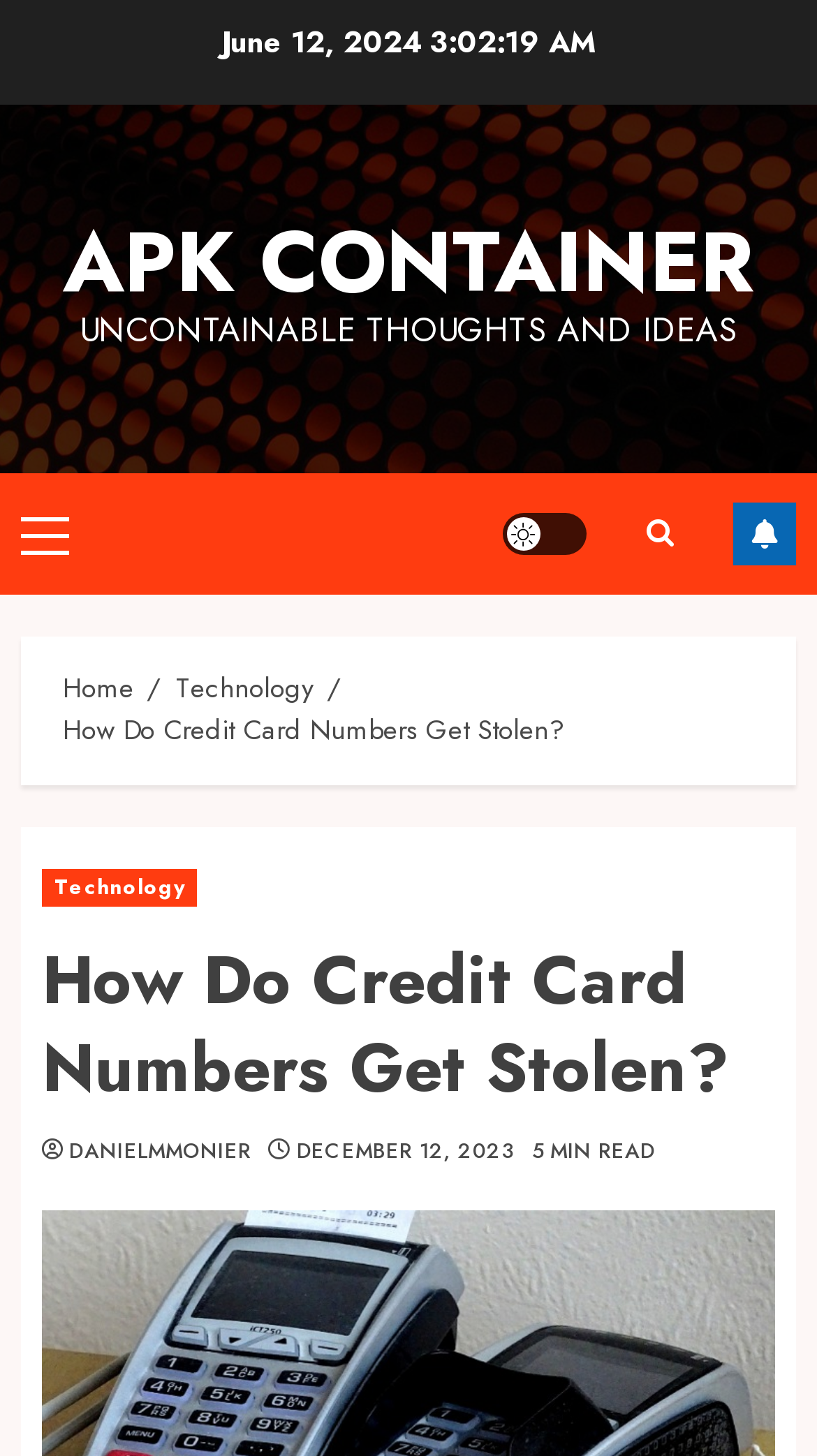What is the category of the article?
Examine the image closely and answer the question with as much detail as possible.

I determined the category of the article by looking at the breadcrumbs navigation section, where I found the link 'Technology' which is the parent category of the current article.